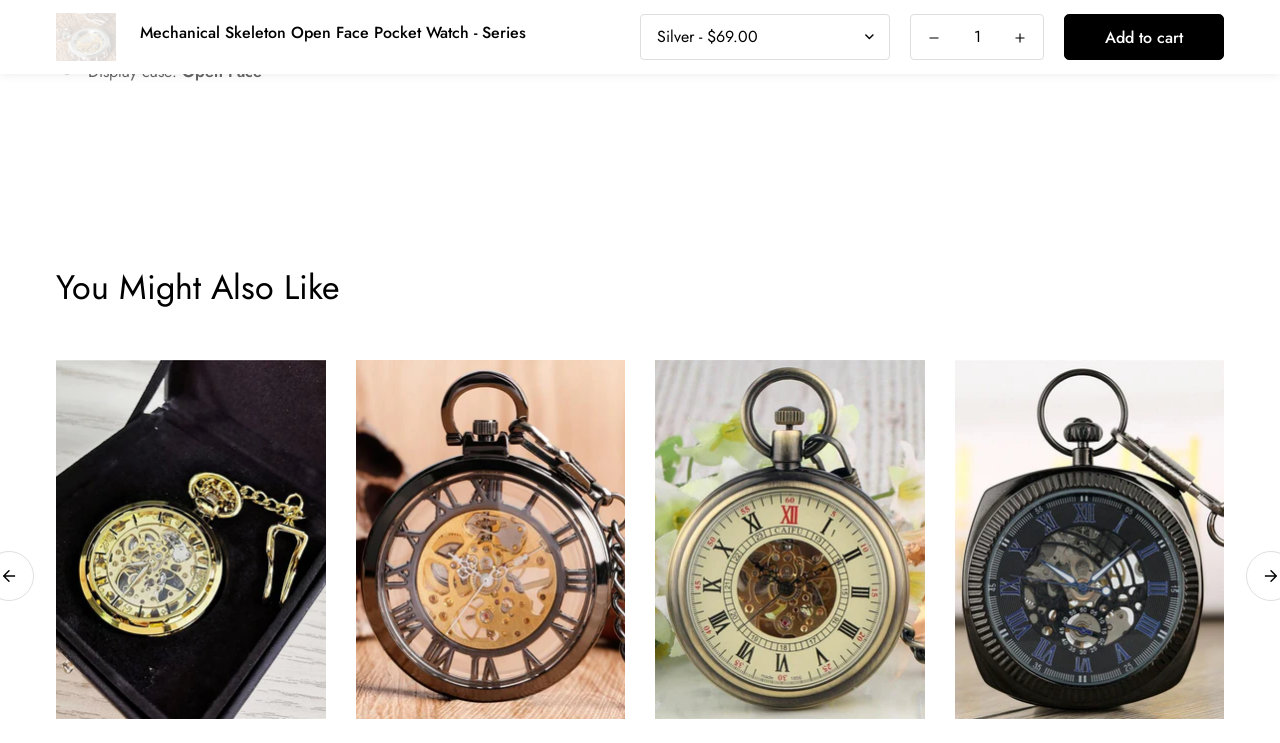For the given element description Compare, determine the bounding box coordinates of the UI element. The coordinates should follow the format (top-left x, top-left y, bottom-right x, bottom-right y) and be within the range of 0 to 1.

[0.957, 0.581, 0.99, 0.638]